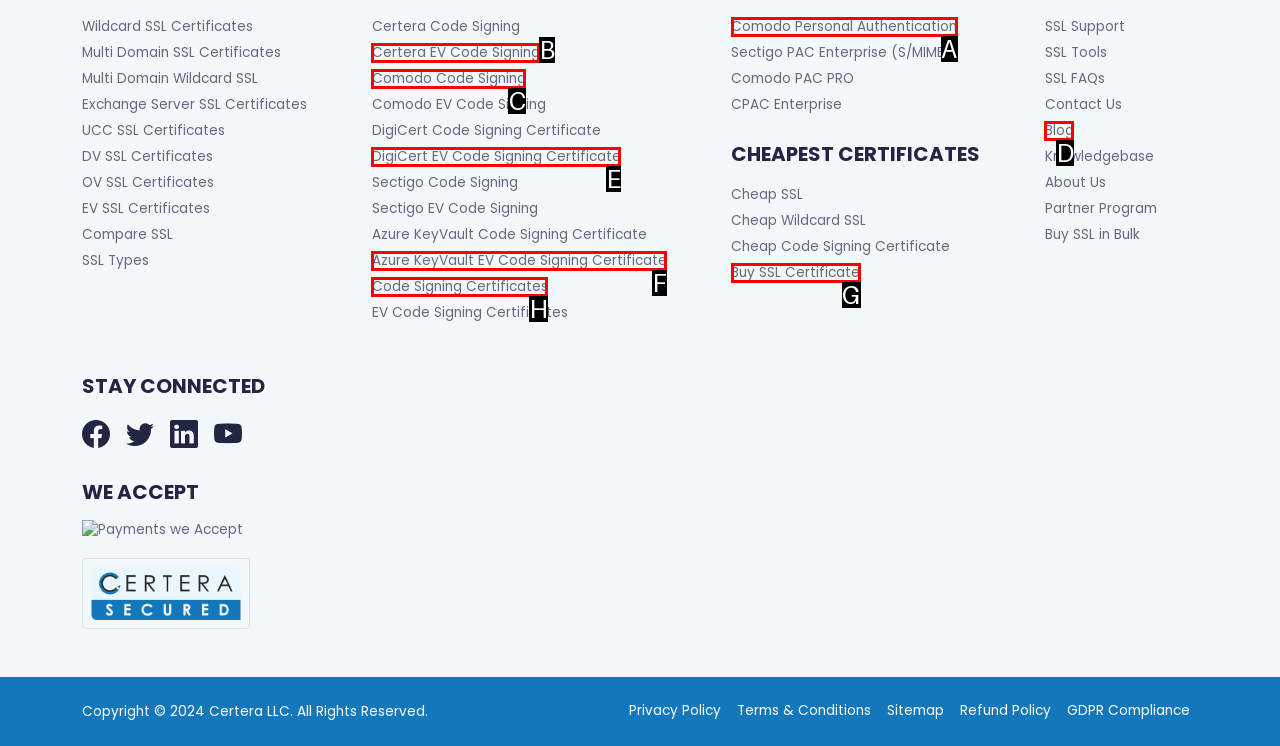Tell me which letter corresponds to the UI element that should be clicked to fulfill this instruction: Read the Blog
Answer using the letter of the chosen option directly.

D